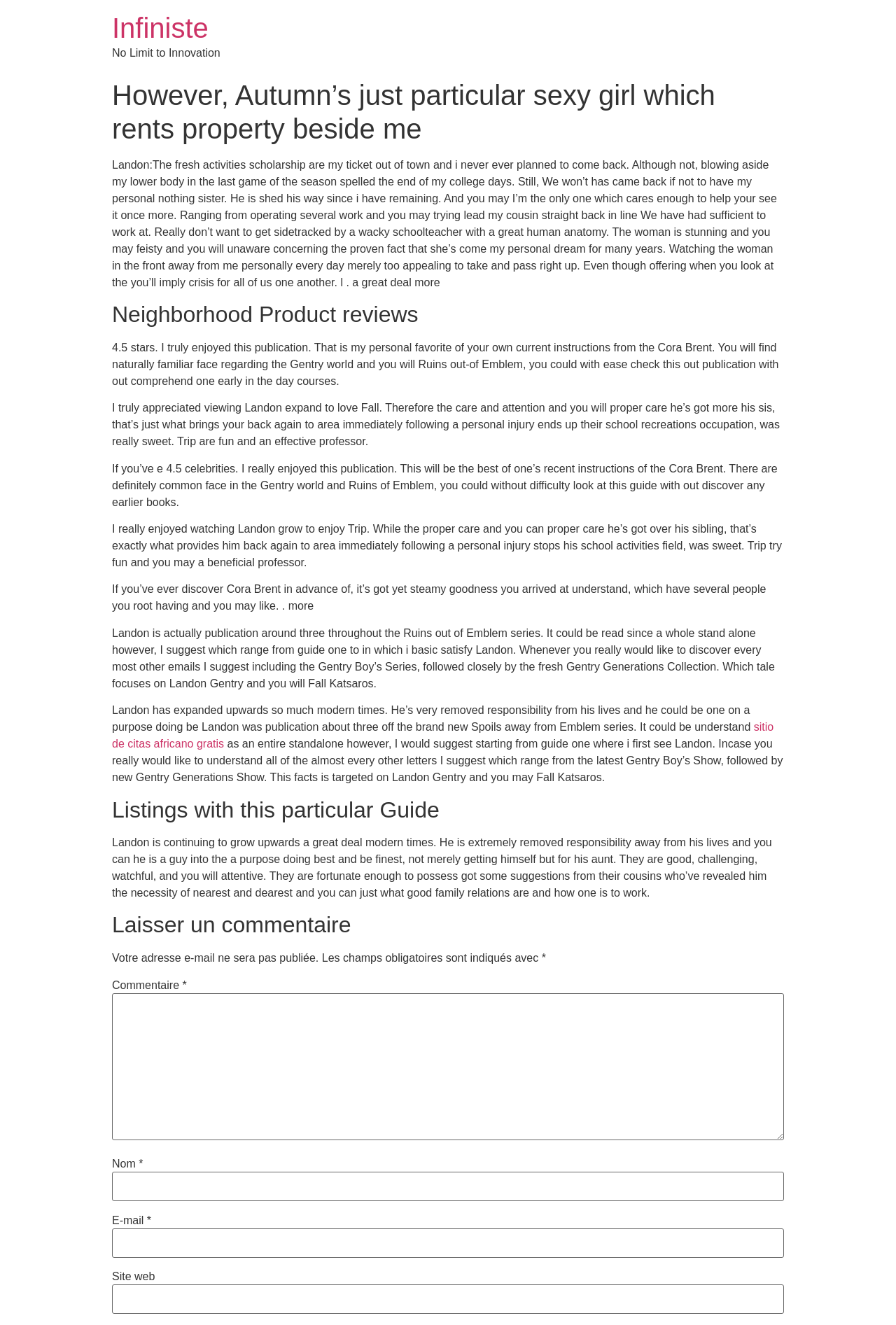Using the format (top-left x, top-left y, bottom-right x, bottom-right y), and given the element description, identify the bounding box coordinates within the screenshot: parent_node: Site web name="url"

[0.125, 0.969, 0.875, 0.992]